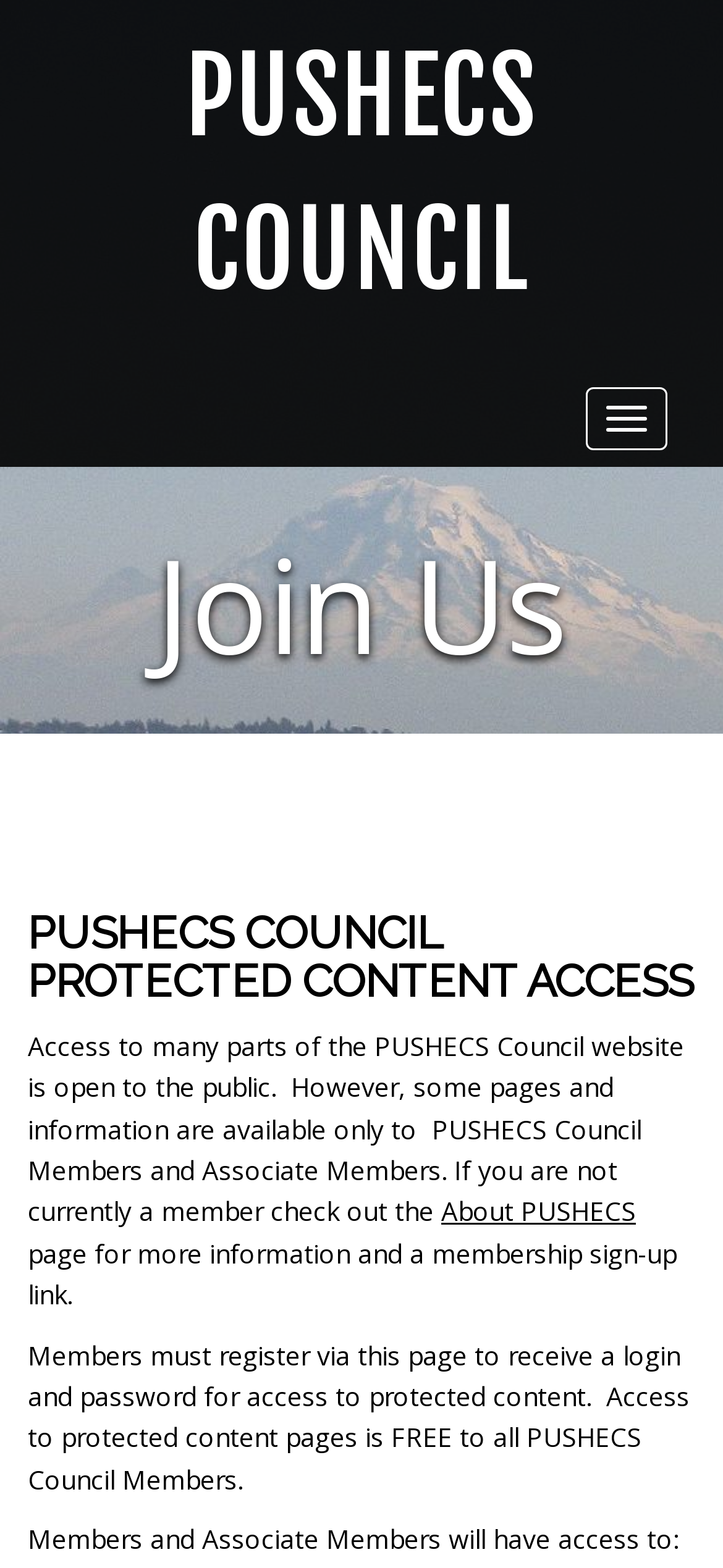Locate the bounding box of the UI element based on this description: "Toggle navigation". Provide four float numbers between 0 and 1 as [left, top, right, bottom].

[0.81, 0.247, 0.923, 0.287]